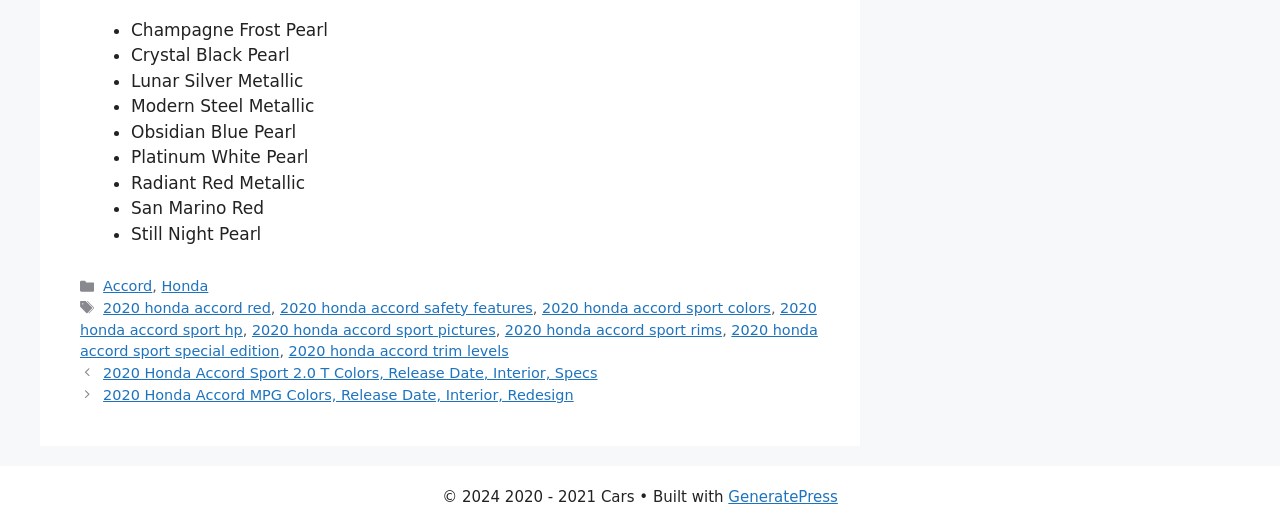Please indicate the bounding box coordinates of the element's region to be clicked to achieve the instruction: "Click on the link to view 2020 Honda Accord Sport 2.0 T Colors, Release Date, Interior, Specs". Provide the coordinates as four float numbers between 0 and 1, i.e., [left, top, right, bottom].

[0.081, 0.69, 0.467, 0.72]